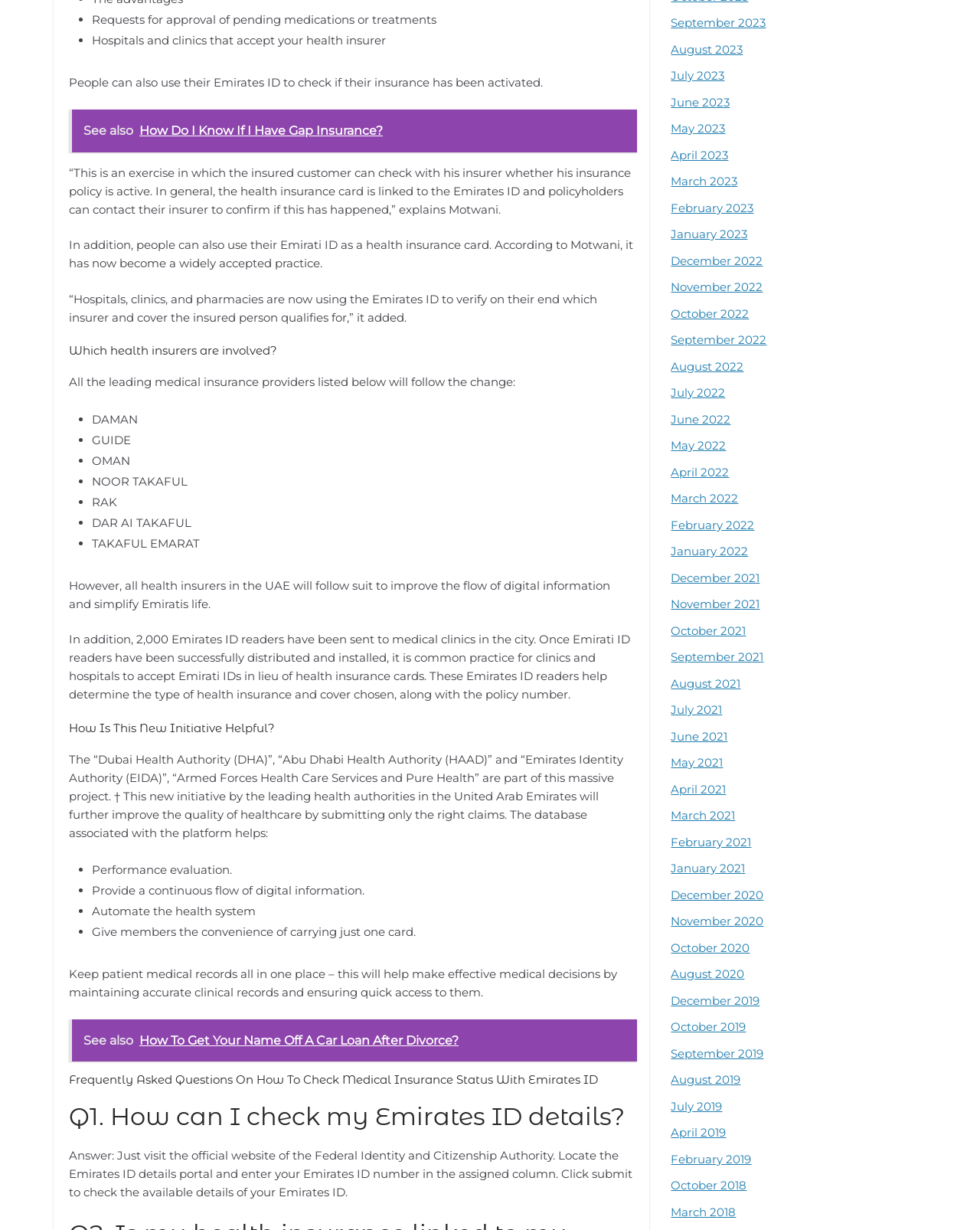Find the bounding box coordinates of the element to click in order to complete the given instruction: "Learn how to automate the health system."

[0.094, 0.735, 0.261, 0.747]